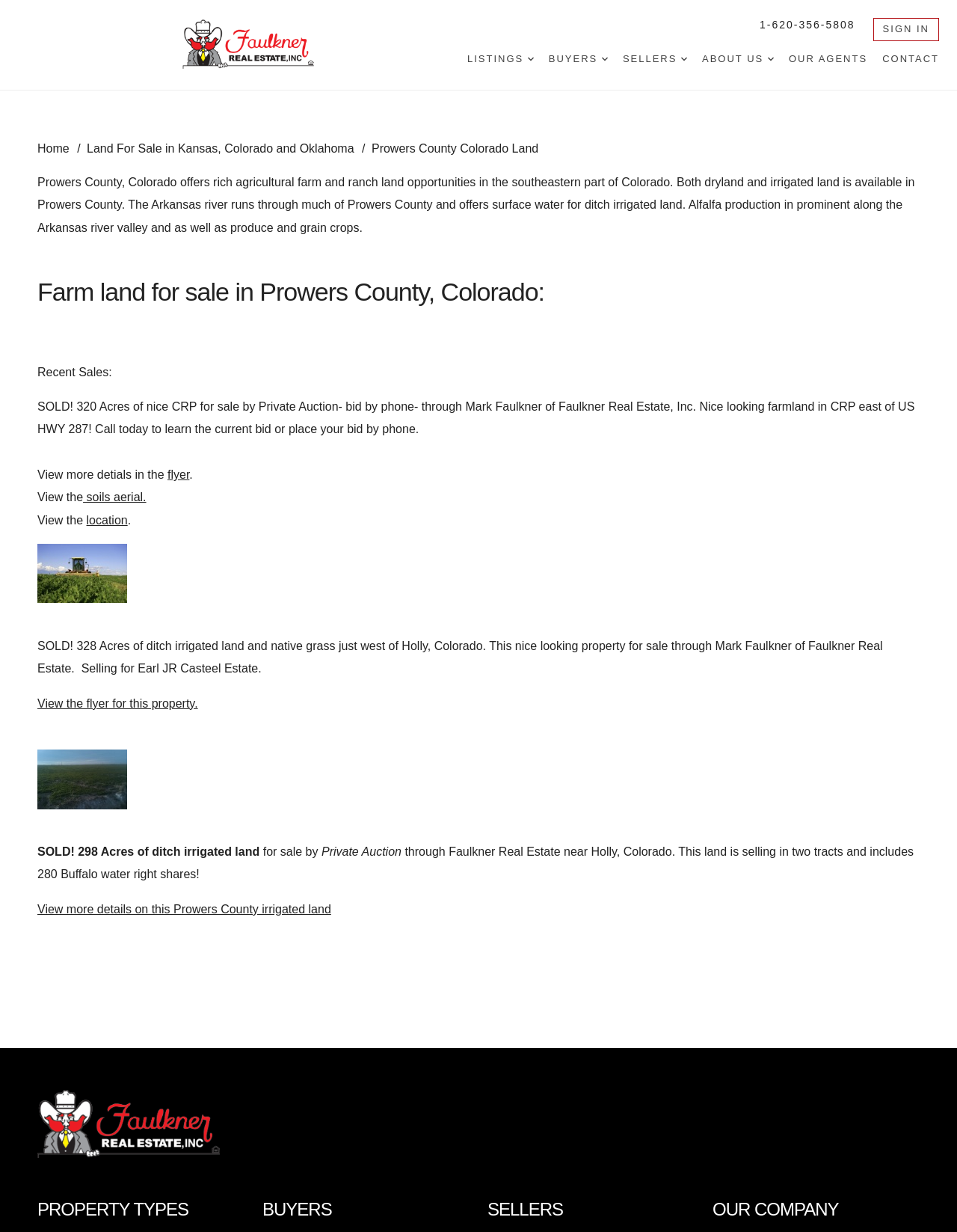Answer the following query with a single word or phrase:
How many links are present in the main content section?

7